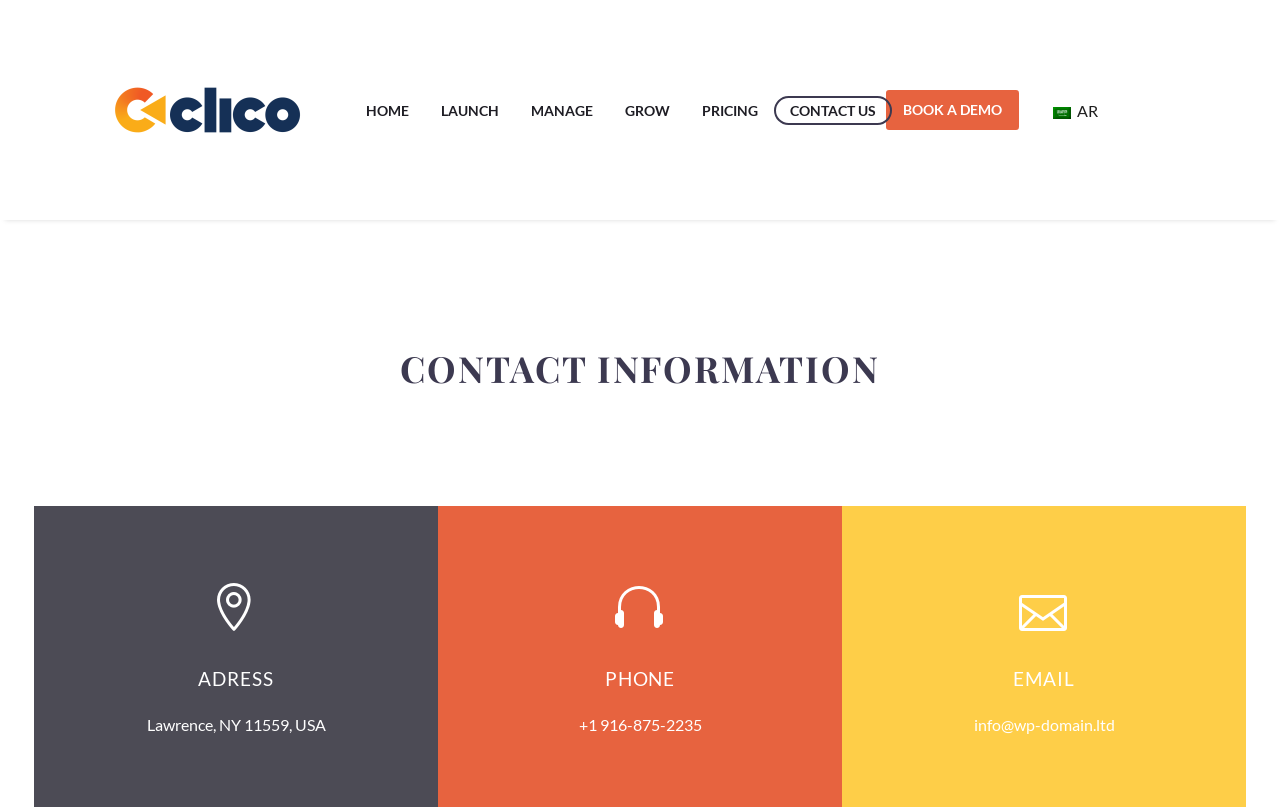What is the email address of the company?
Please provide a detailed and thorough answer to the question.

The email address of the company is obtained from the 'EMAIL' section of the 'CONTACT INFORMATION' heading, which is 'info@wp-domain.ltd'.